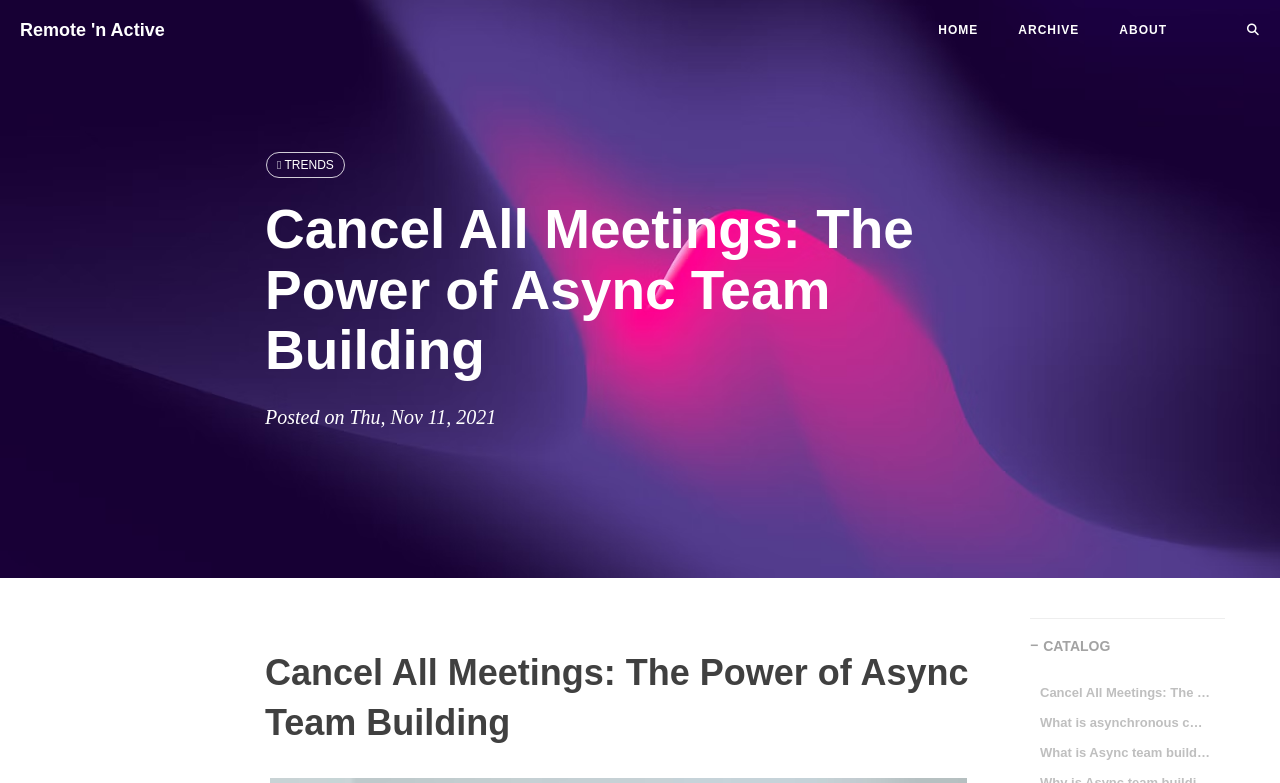Bounding box coordinates are specified in the format (top-left x, top-left y, bottom-right x, bottom-right y). All values are floating point numbers bounded between 0 and 1. Please provide the bounding box coordinate of the region this sentence describes: Home

[0.717, 0.0, 0.78, 0.077]